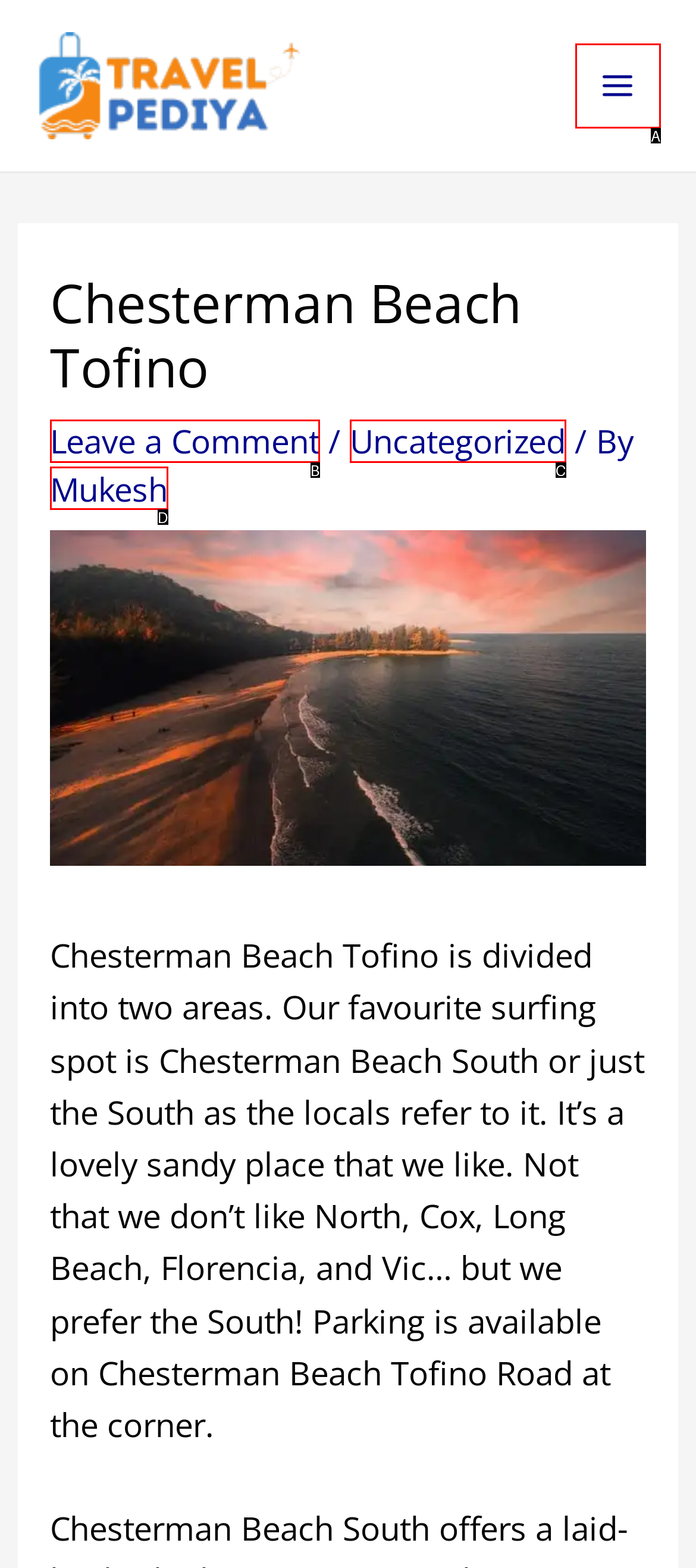Identify the HTML element that corresponds to the following description: Main Menu. Provide the letter of the correct option from the presented choices.

A